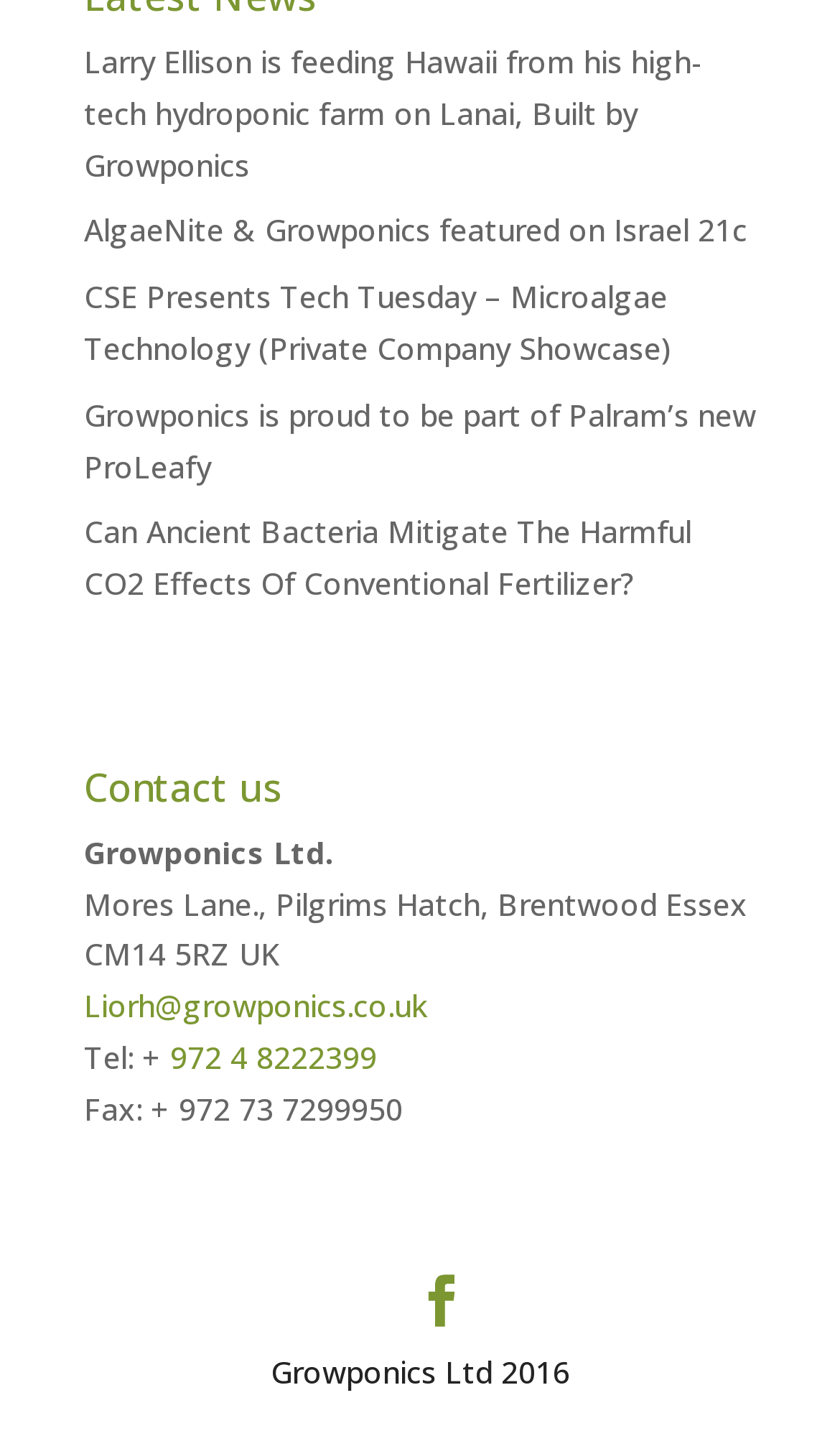Locate the bounding box coordinates of the area where you should click to accomplish the instruction: "Call Growponics Ltd".

[0.203, 0.724, 0.449, 0.753]